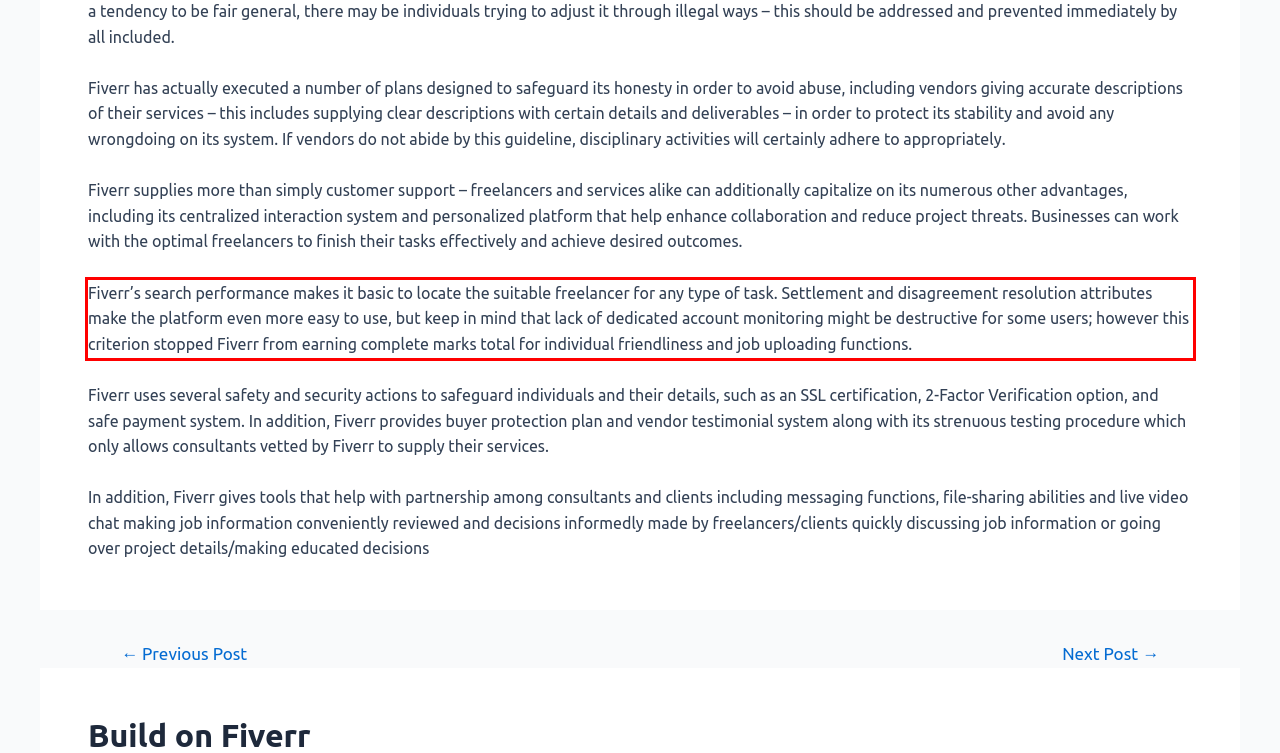Given the screenshot of a webpage, identify the red rectangle bounding box and recognize the text content inside it, generating the extracted text.

Fiverr’s search performance makes it basic to locate the suitable freelancer for any type of task. Settlement and disagreement resolution attributes make the platform even more easy to use, but keep in mind that lack of dedicated account monitoring might be destructive for some users; however this criterion stopped Fiverr from earning complete marks total for individual friendliness and job uploading functions.